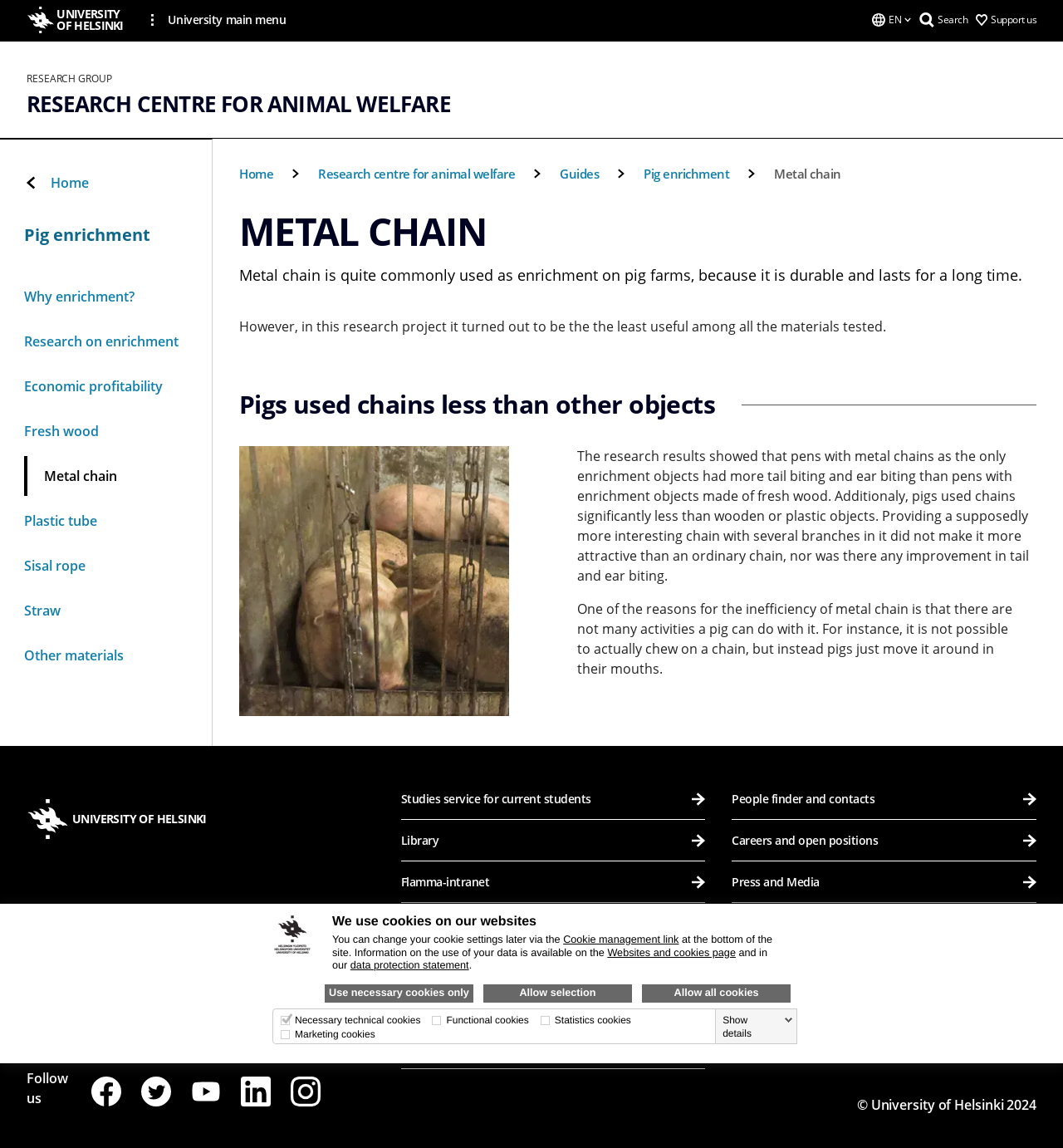Identify the bounding box coordinates of the region that should be clicked to execute the following instruction: "Click the 'Show details' link".

[0.677, 0.883, 0.749, 0.906]